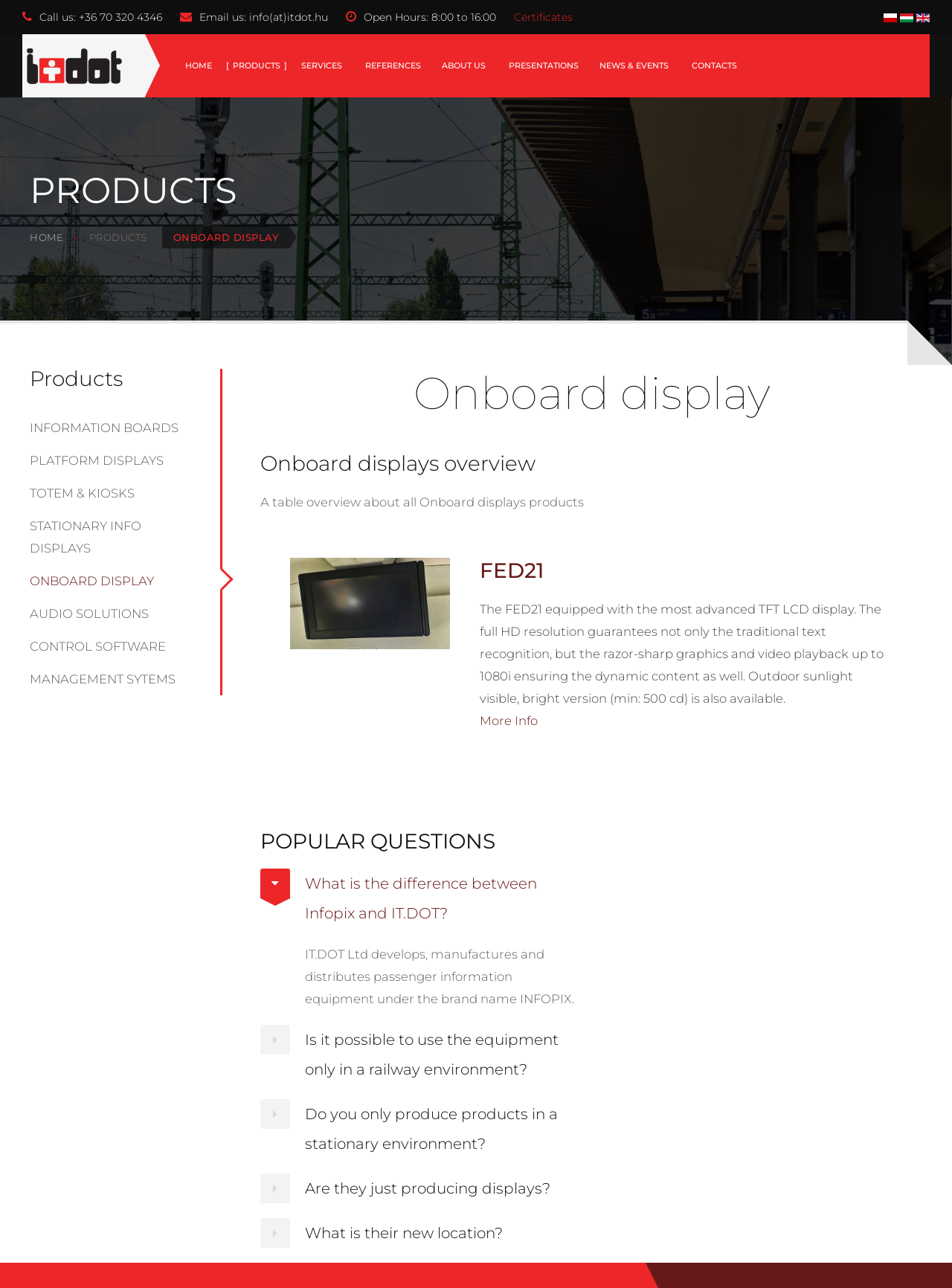What is the address of the company?
Based on the image, provide your answer in one word or phrase.

2120 Dunakeszi, Hunyadi János u. 117th